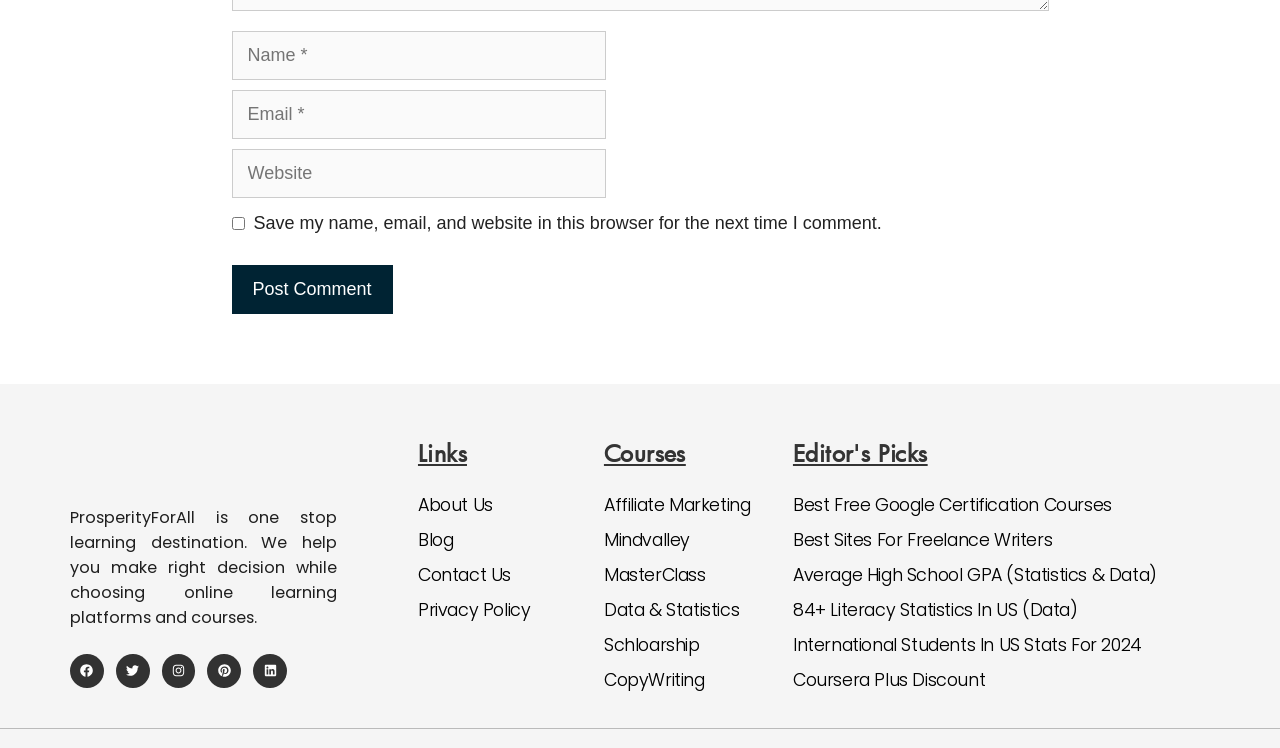Analyze the image and provide a detailed answer to the question: What is the purpose of the 'Name' textbox?

The 'Name' textbox is a required field, indicating that it is necessary to enter a name to proceed with the comment submission process. This suggests that the website requires users to provide their name when leaving a comment.